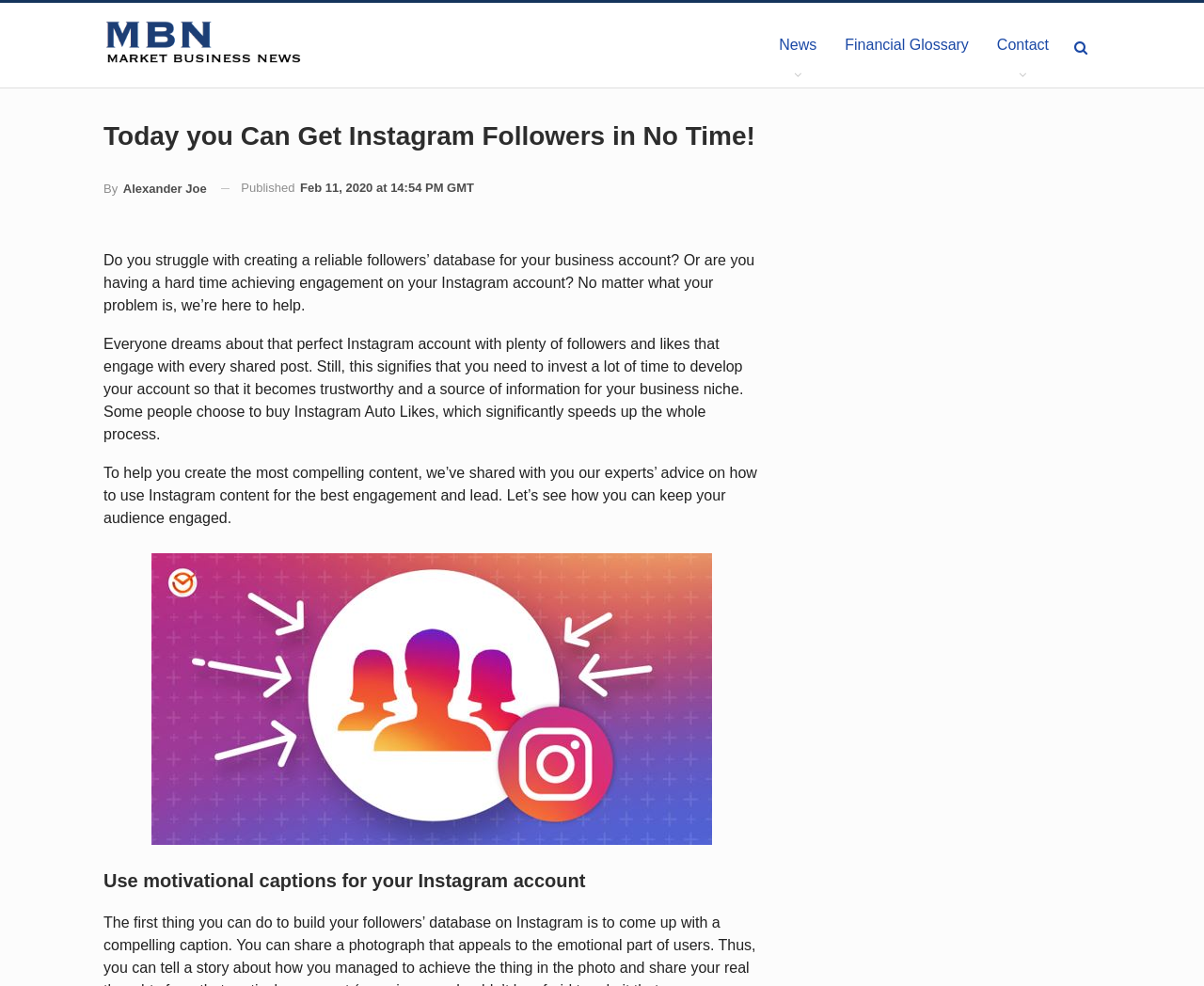Extract the bounding box coordinates for the described element: "Financial Glossary". The coordinates should be represented as four float numbers between 0 and 1: [left, top, right, bottom].

[0.69, 0.003, 0.816, 0.089]